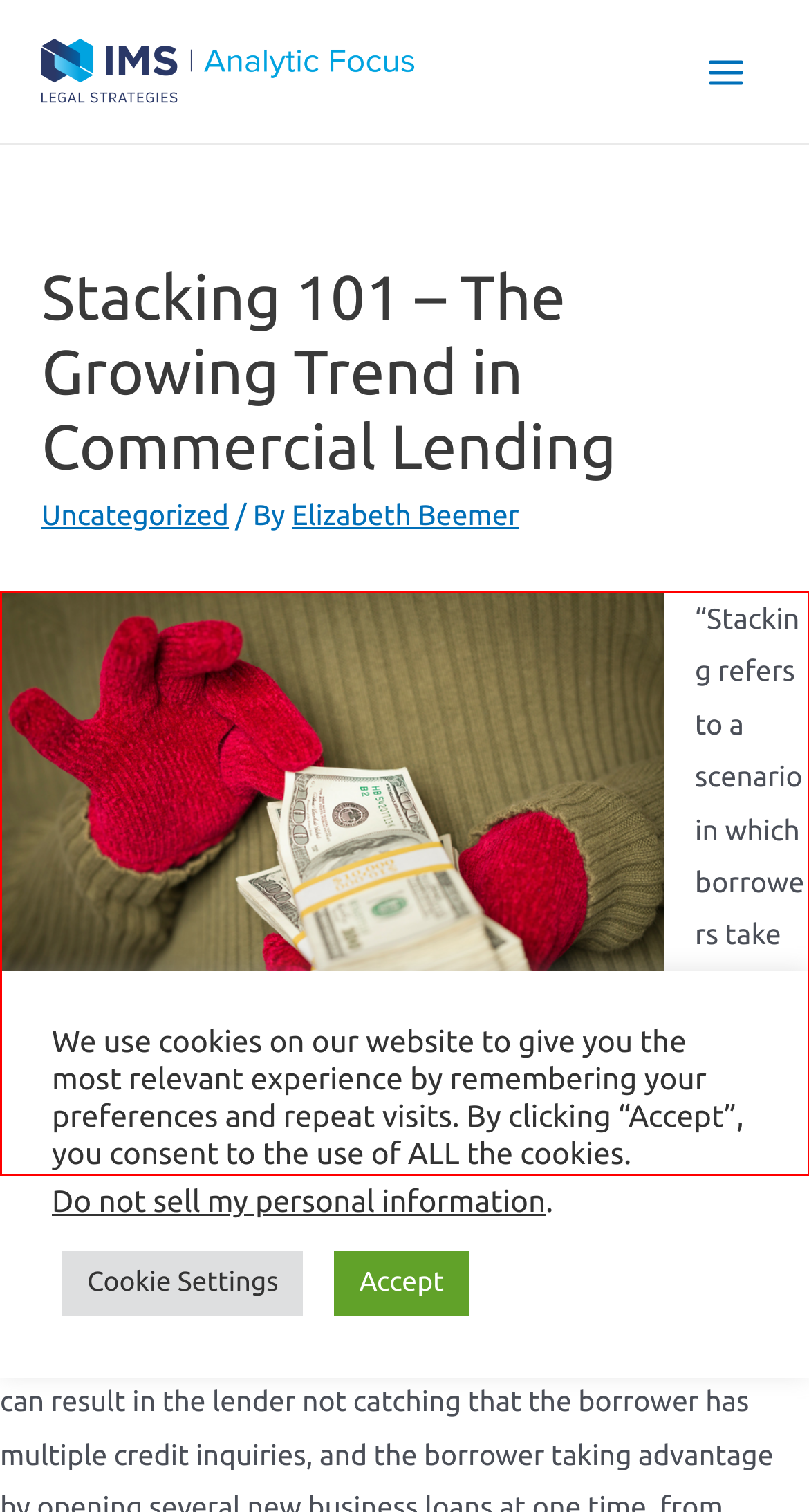You have a screenshot of a webpage, and there is a red bounding box around a UI element. Utilize OCR to extract the text within this red bounding box.

“Stacking refers to a scenario in which borrowers take out multiple loans in a short time period, often using the new loan to fund repayments on older loans,” via Business Insider.